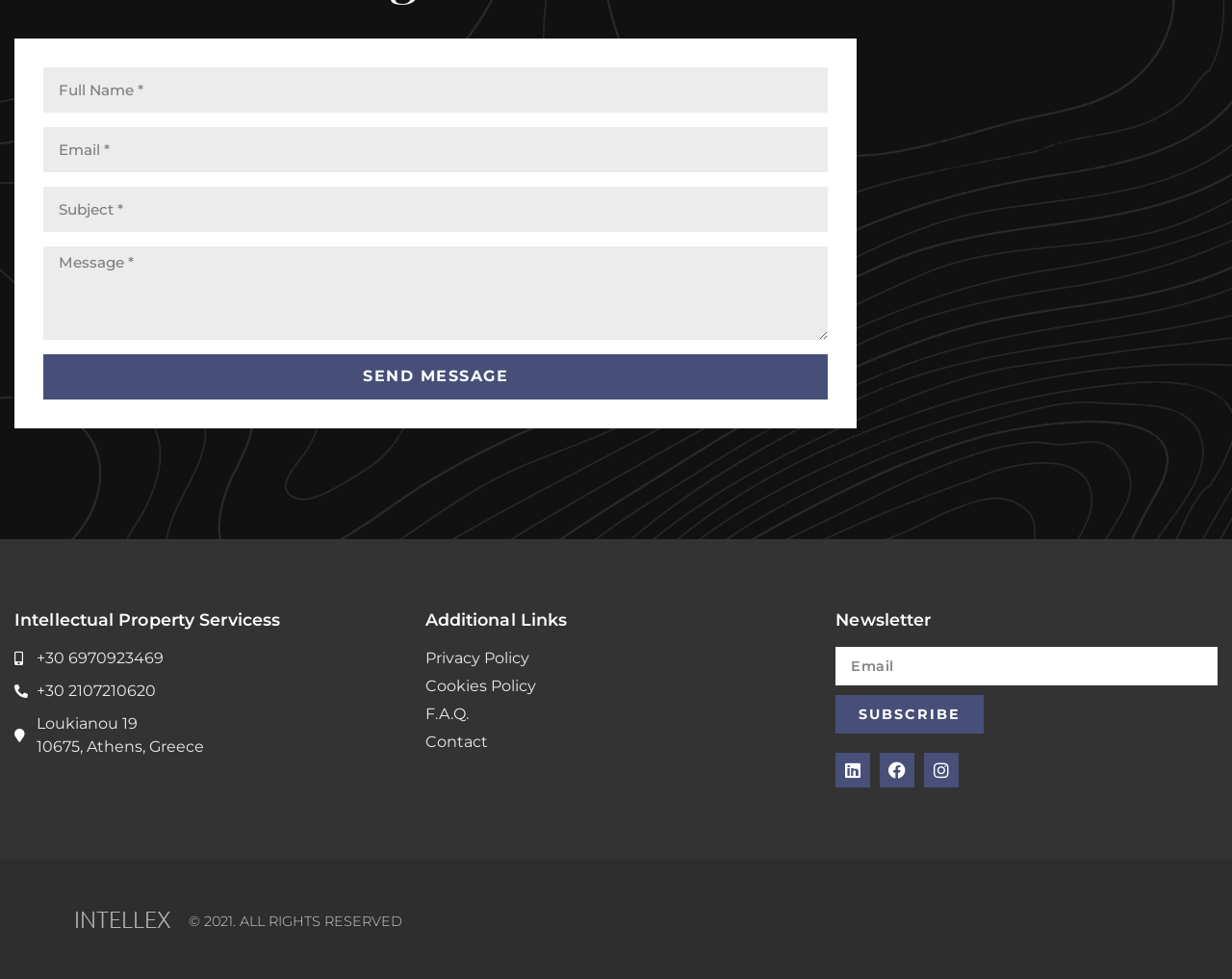Determine the bounding box coordinates of the element that should be clicked to execute the following command: "Subscribe to the newsletter".

[0.678, 0.71, 0.799, 0.75]